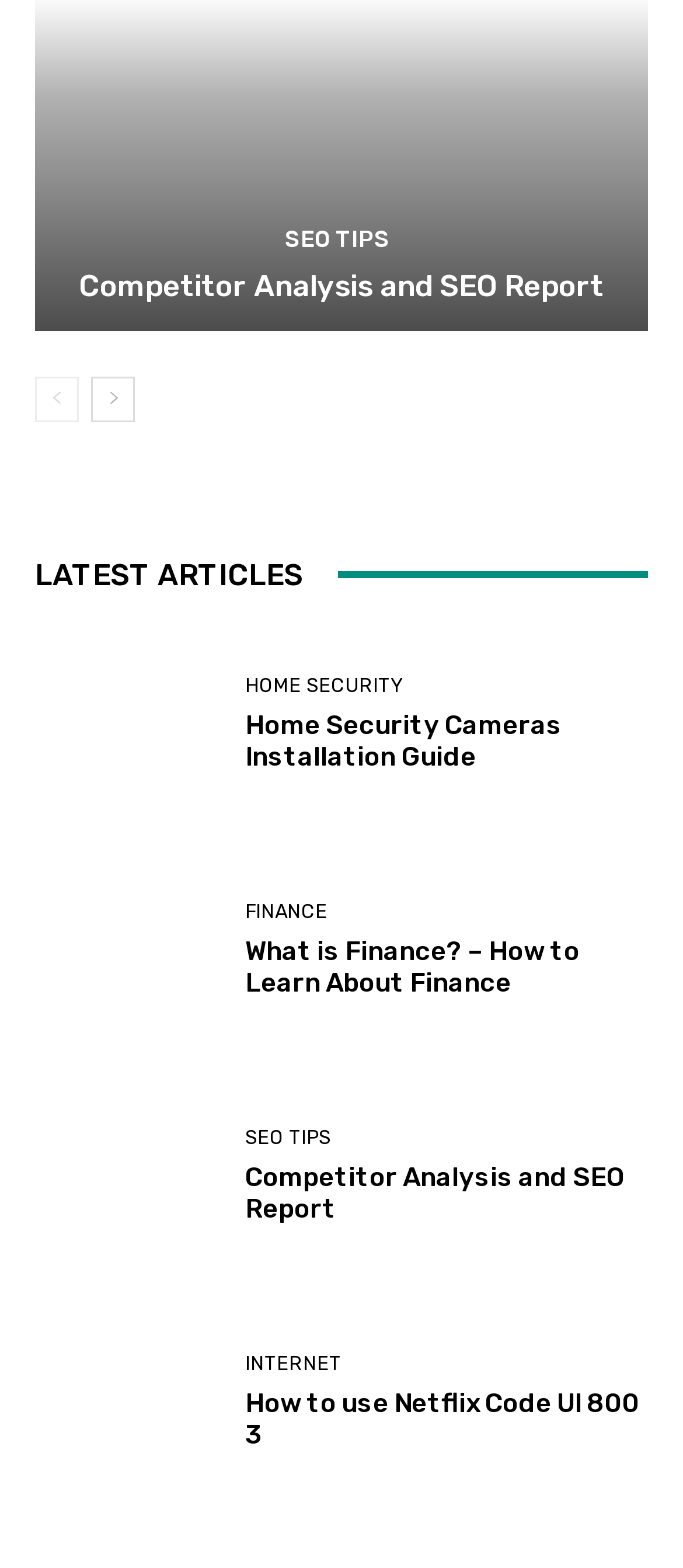Is there an article about Netflix?
Using the image as a reference, answer with just one word or a short phrase.

Yes